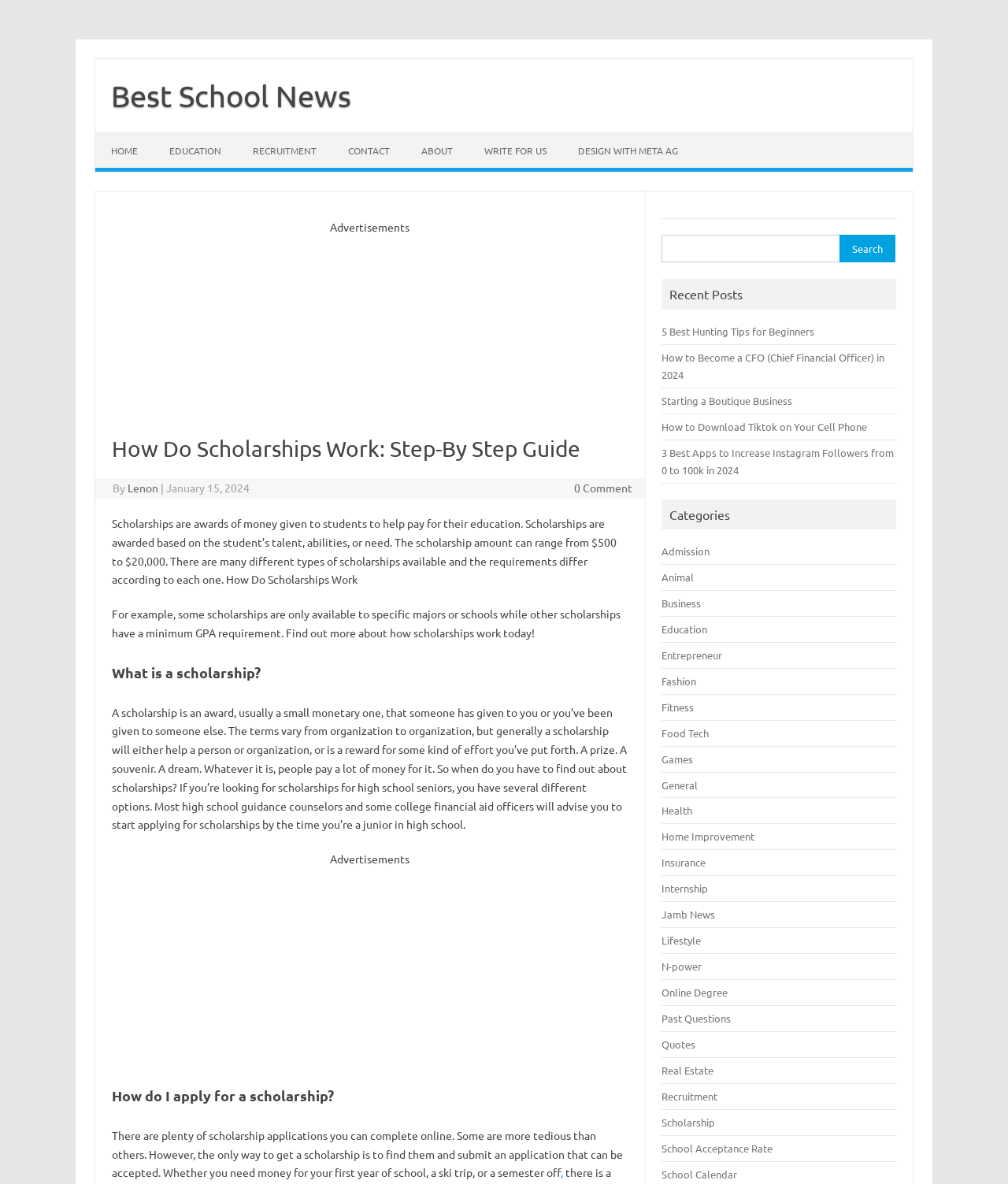What is the minimum GPA requirement for some scholarships?
Based on the screenshot, provide your answer in one word or phrase.

Not specified